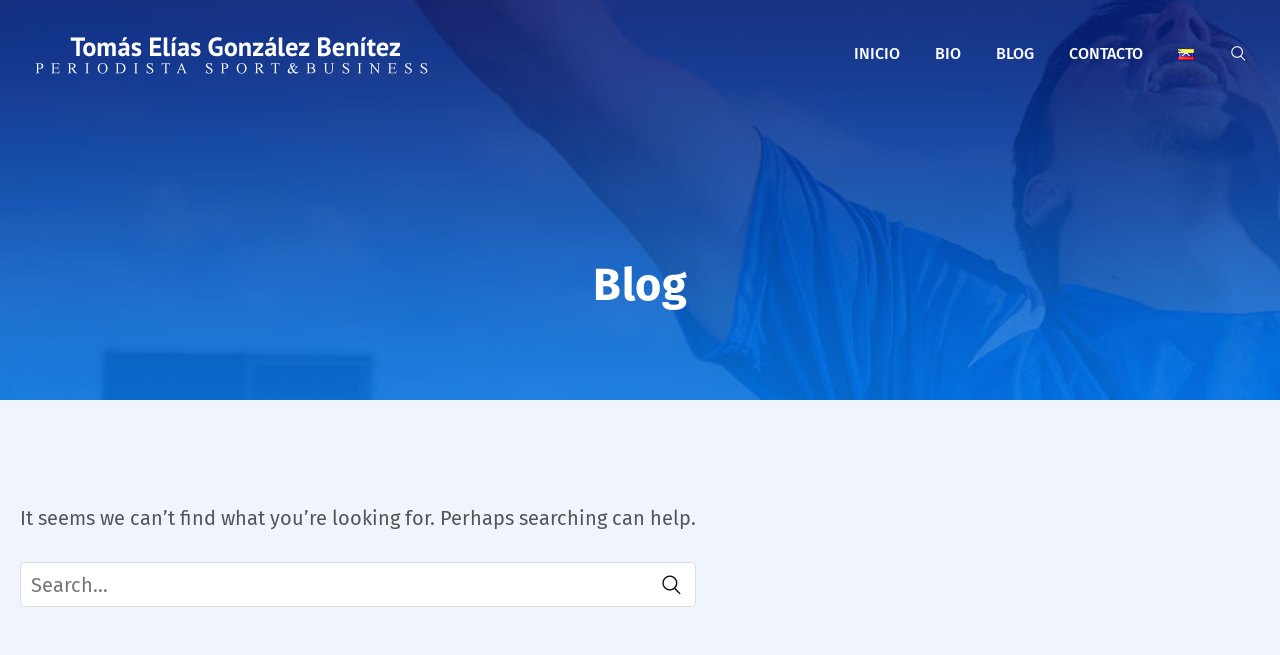Pinpoint the bounding box coordinates of the clickable element needed to complete the instruction: "contact the author". The coordinates should be provided as four float numbers between 0 and 1: [left, top, right, bottom].

[0.823, 0.061, 0.905, 0.104]